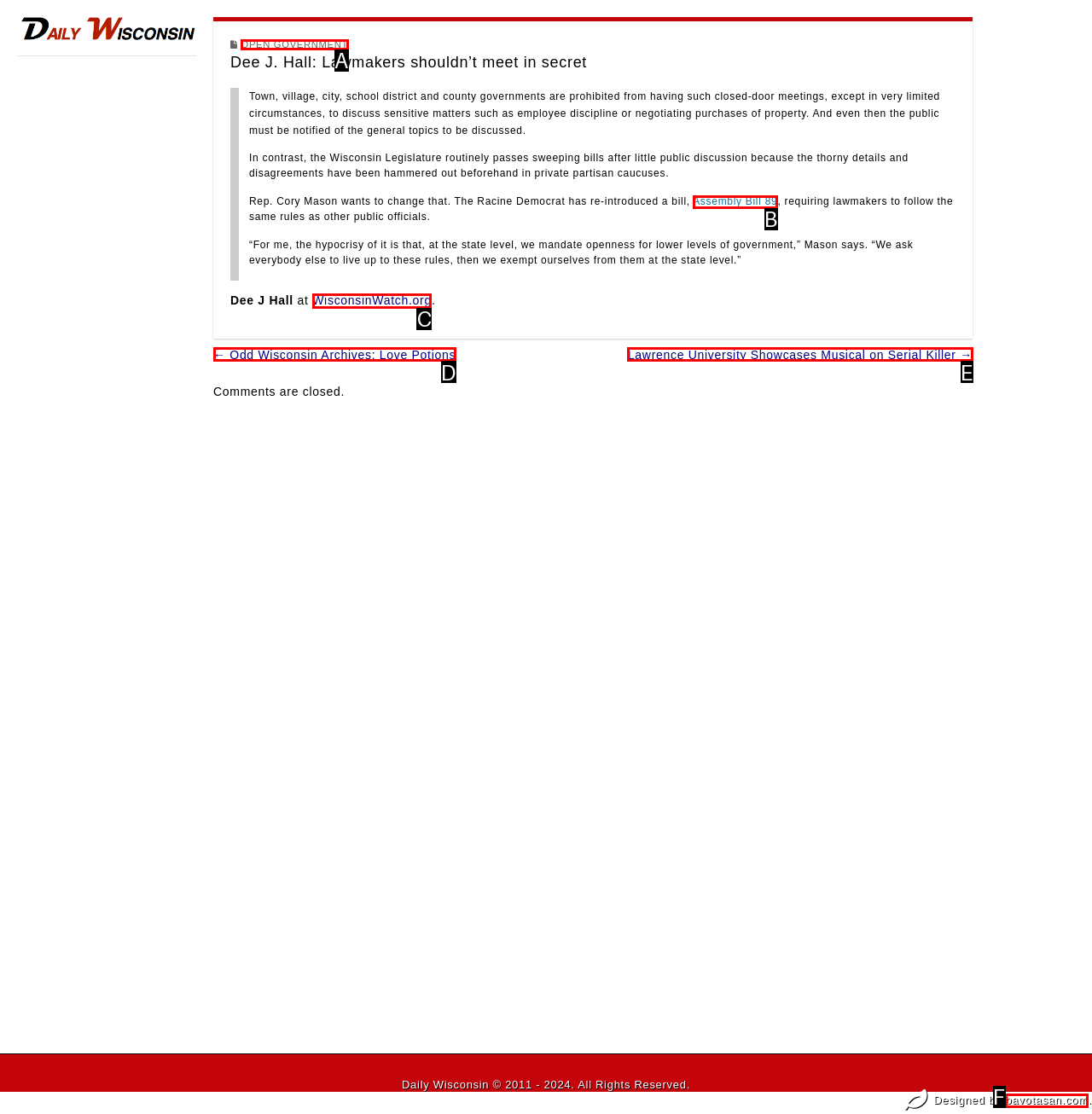Given the description: Assembly Bill 89, identify the matching option. Answer with the corresponding letter.

B